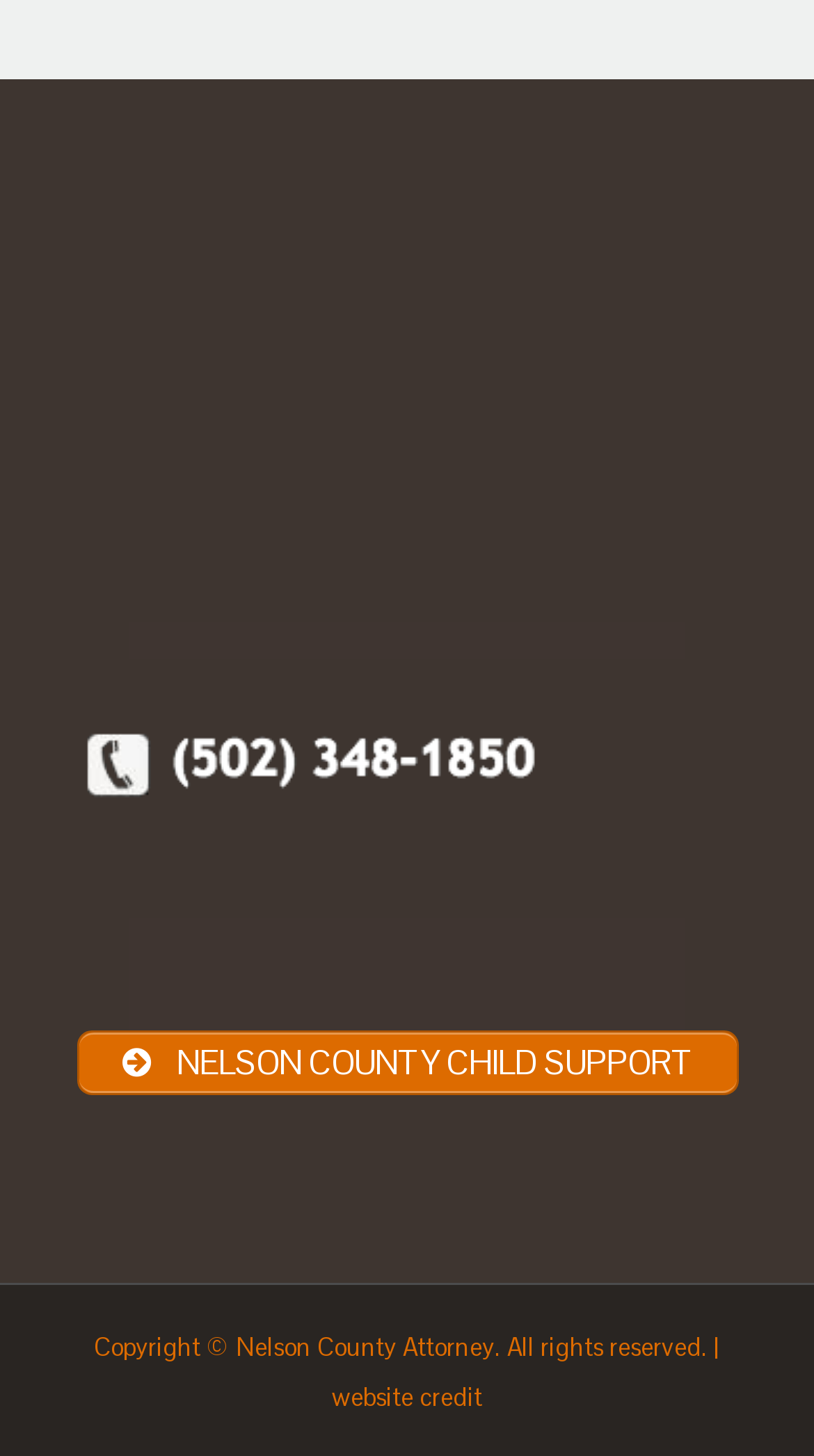What is the position of the image?
Look at the screenshot and respond with a single word or phrase.

Above the link